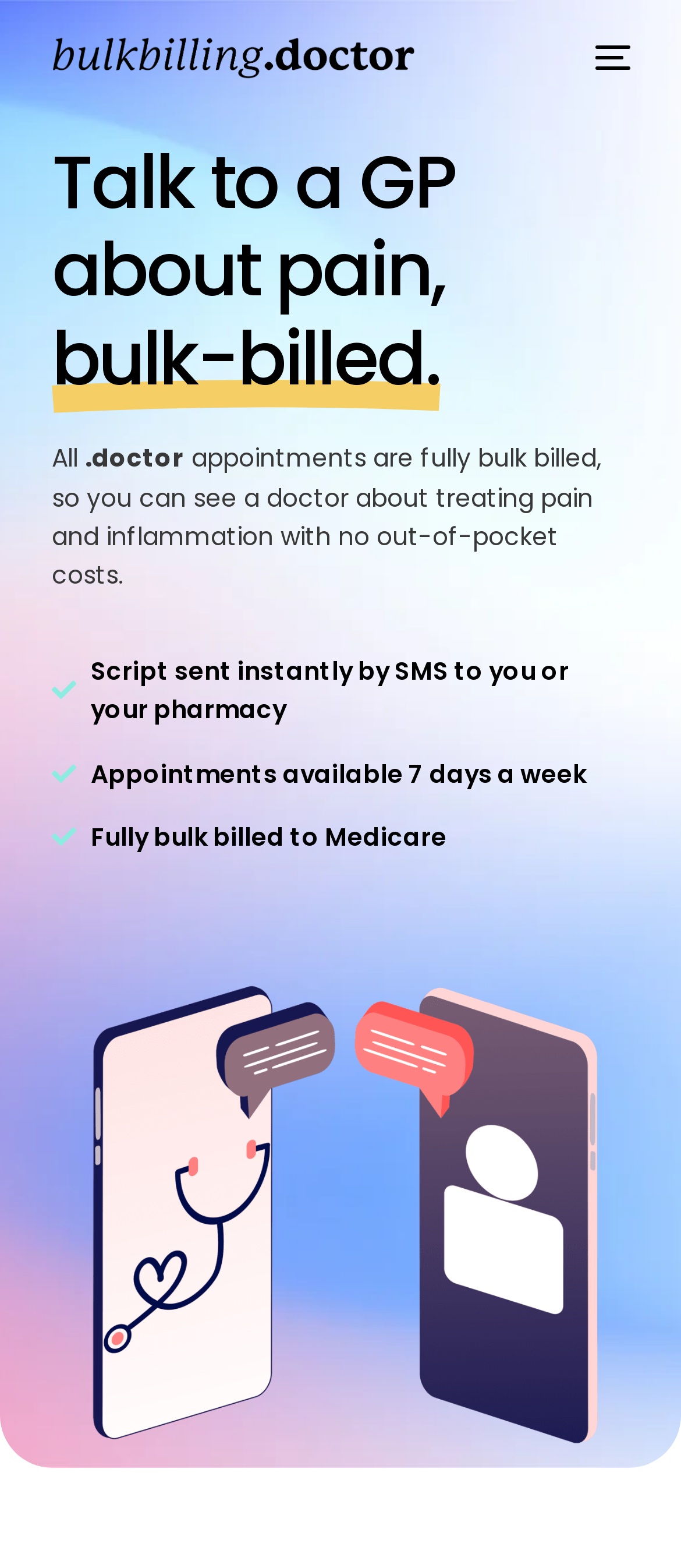Describe all visible elements and their arrangement on the webpage.

The webpage is about bulk-billed GP video and phone consults in Australia, specifically focusing on pain and inflammation treatment. At the top left, there is a logo of "bulkbilling.doctor" with a link to the website. Next to it, there is a mobile menu button.

Below the logo, there is a heading that reads "Talk to a GP about pain, bulk-billed." Underneath, there is a brief description stating that all appointments are fully bulk-billed, allowing patients to see a doctor about treating pain and inflammation with no out-of-pocket costs. This section also includes three short points about the service: script sent instantly by SMS, appointments available 7 days a week, and fully bulk-billed to Medicare.

On the right side of the page, there is a large image related to online bulk billing. Below the image, there is a section with links to various parts of the website, including "About Us", "Getting Started", and "Contact". Each of these sections has multiple links to more specific pages, such as "Learn about .doctor", "How it works", and "Help Centre".

At the bottom of the page, there is a copyright notice and links to the "Privacy Policy" and "Terms of Service". There are also three buttons with links to "What we do", "Who is eligible", and "About", as well as a "Schedule Appointment" button.